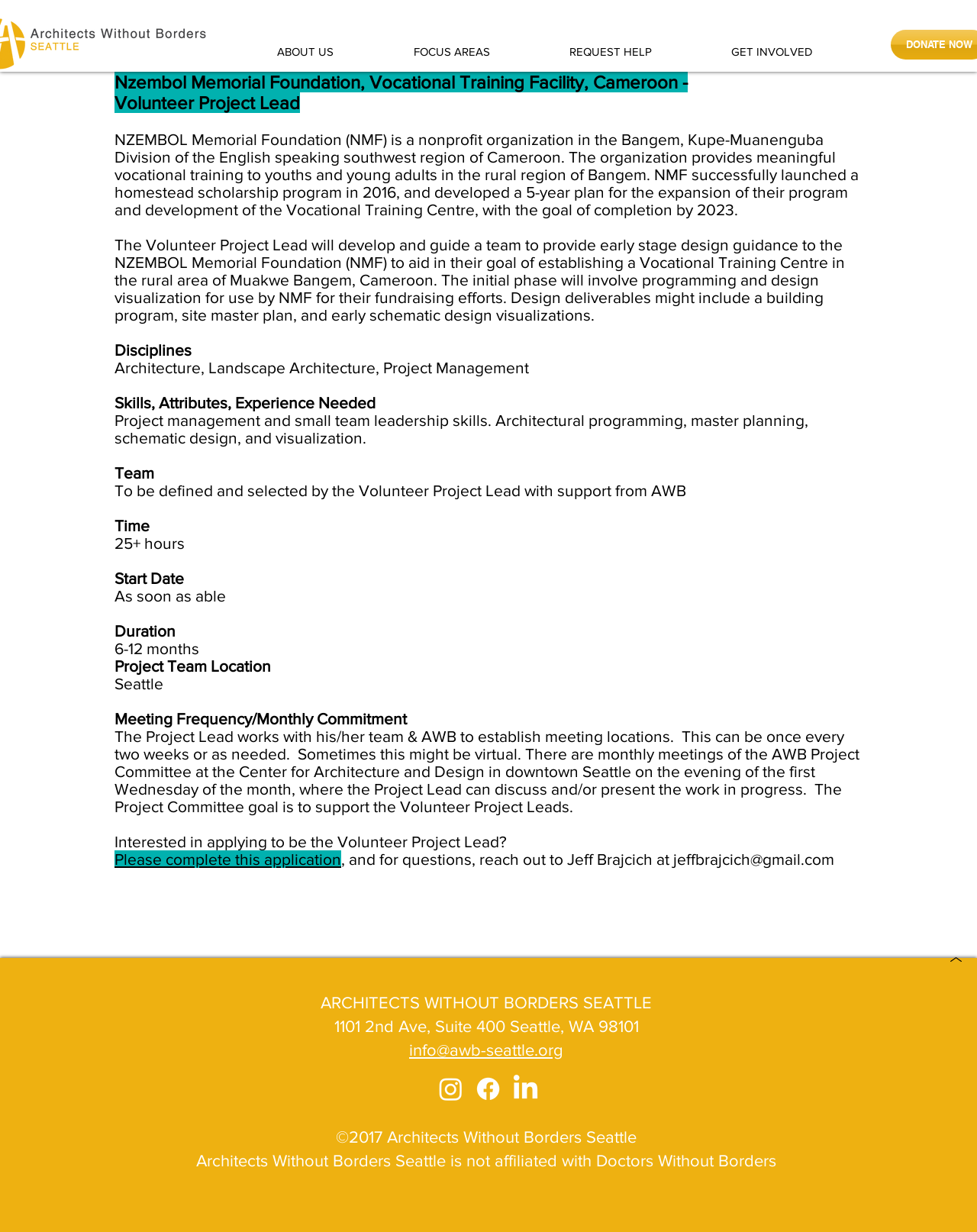Please locate the UI element described by "Please complete this application" and provide its bounding box coordinates.

[0.117, 0.69, 0.349, 0.704]